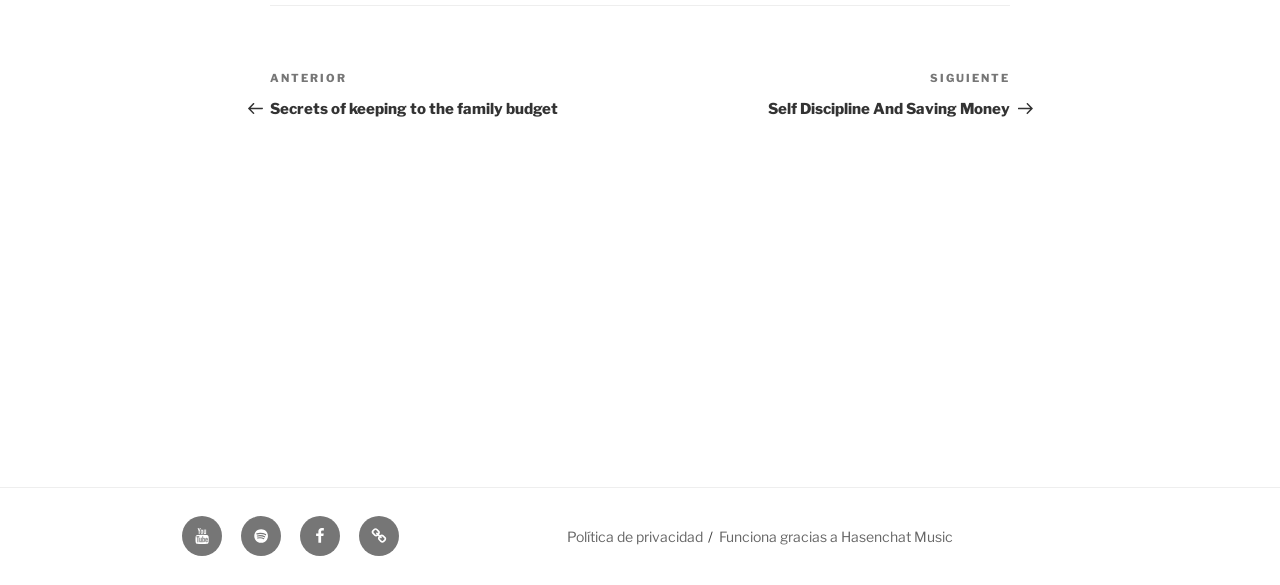What is the purpose of the link at the bottom?
Identify the answer in the screenshot and reply with a single word or phrase.

Privacy policy